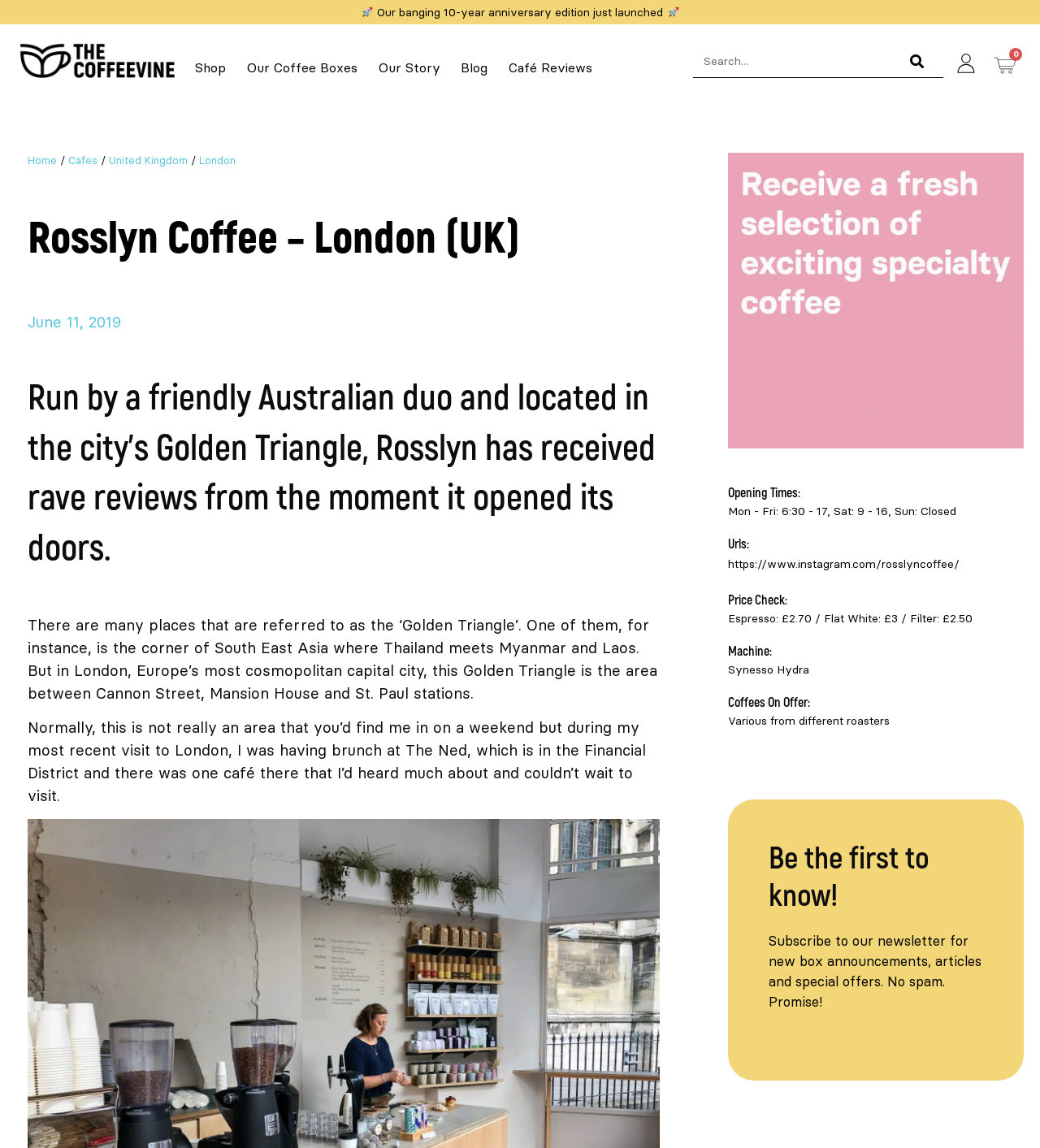Please find the bounding box coordinates of the element that you should click to achieve the following instruction: "View cafe reviews". The coordinates should be presented as four float numbers between 0 and 1: [left, top, right, bottom].

[0.489, 0.05, 0.569, 0.068]